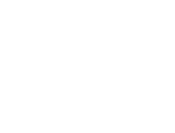Can you give a detailed response to the following question using the information from the image? What is the purpose of using high-resolution lossless scanning?

The caption highlights the importance of preserving and efficiently accessing archival material, and the use of high-resolution lossless scanning of 35mm photographic slides is a crucial step in achieving this goal.